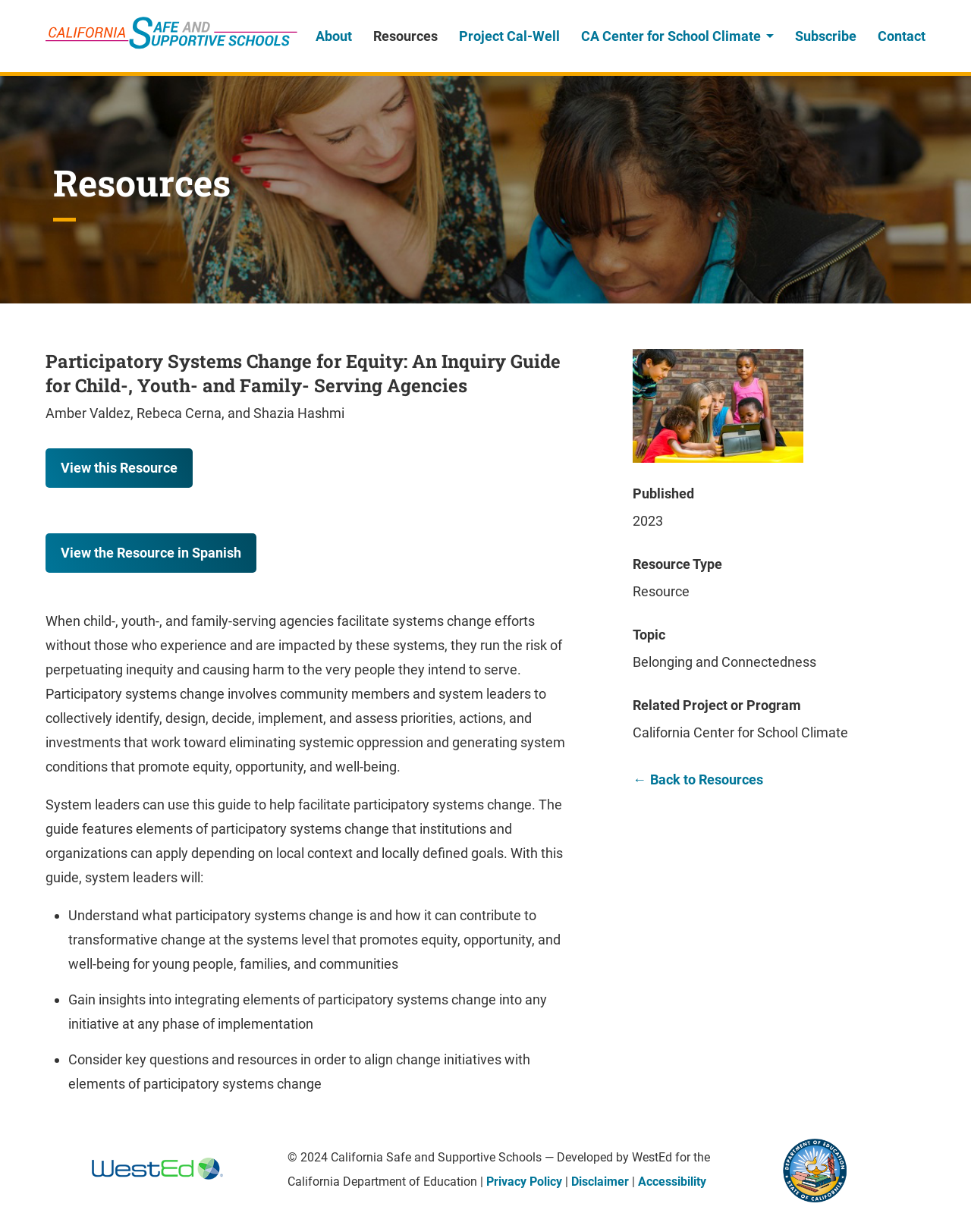Highlight the bounding box coordinates of the element that should be clicked to carry out the following instruction: "View the Resource in Spanish". The coordinates must be given as four float numbers ranging from 0 to 1, i.e., [left, top, right, bottom].

[0.047, 0.433, 0.264, 0.465]